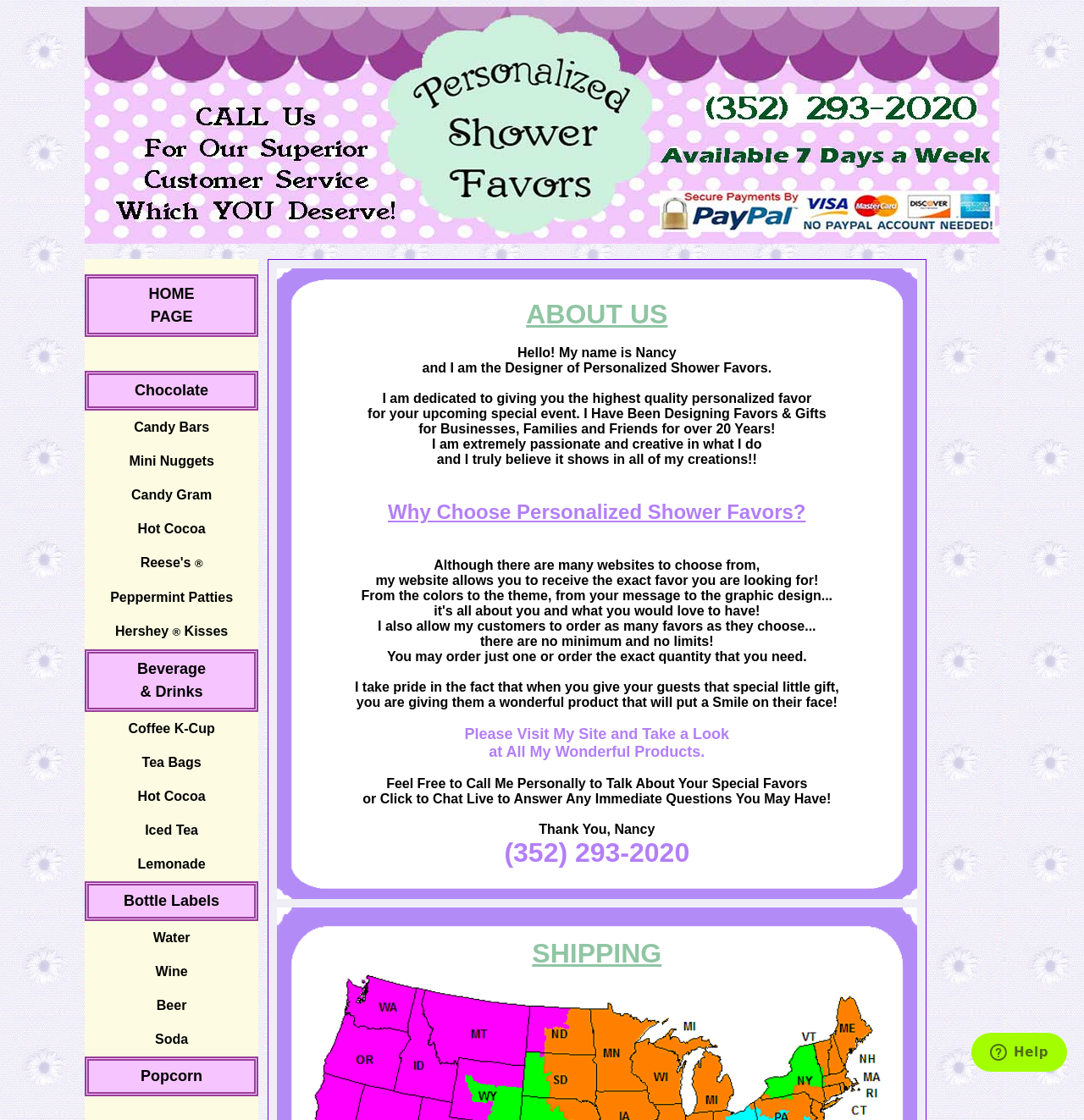What is the phone number to call for personalized favors?
Please give a detailed and thorough answer to the question, covering all relevant points.

The phone number can be found at the end of the 'ABOUT US' section, where it is written 'Thank You, Nancy (352) 293-2020'.